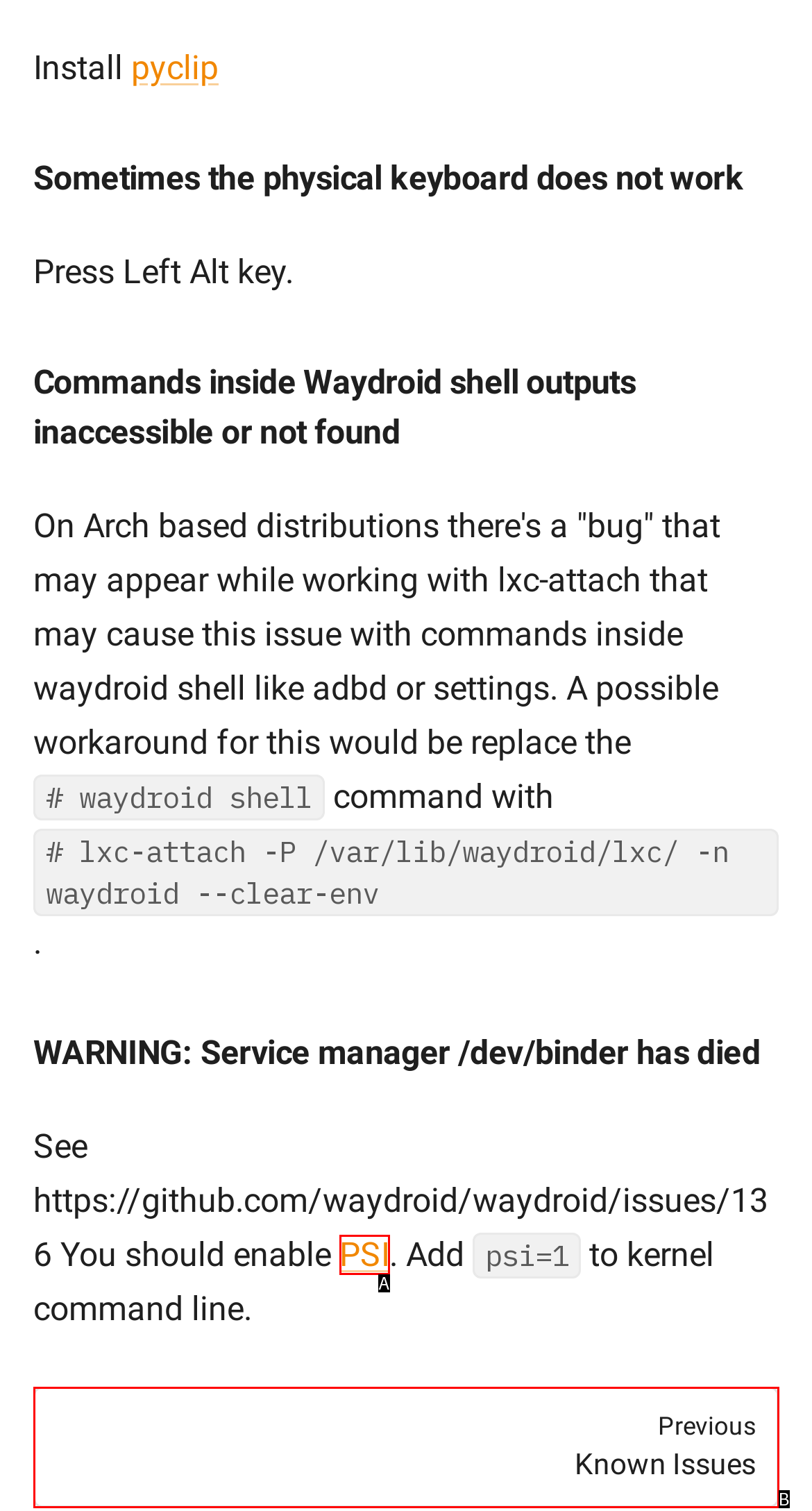Identify the HTML element that matches the description: PreviousKnown Issues
Respond with the letter of the correct option.

B